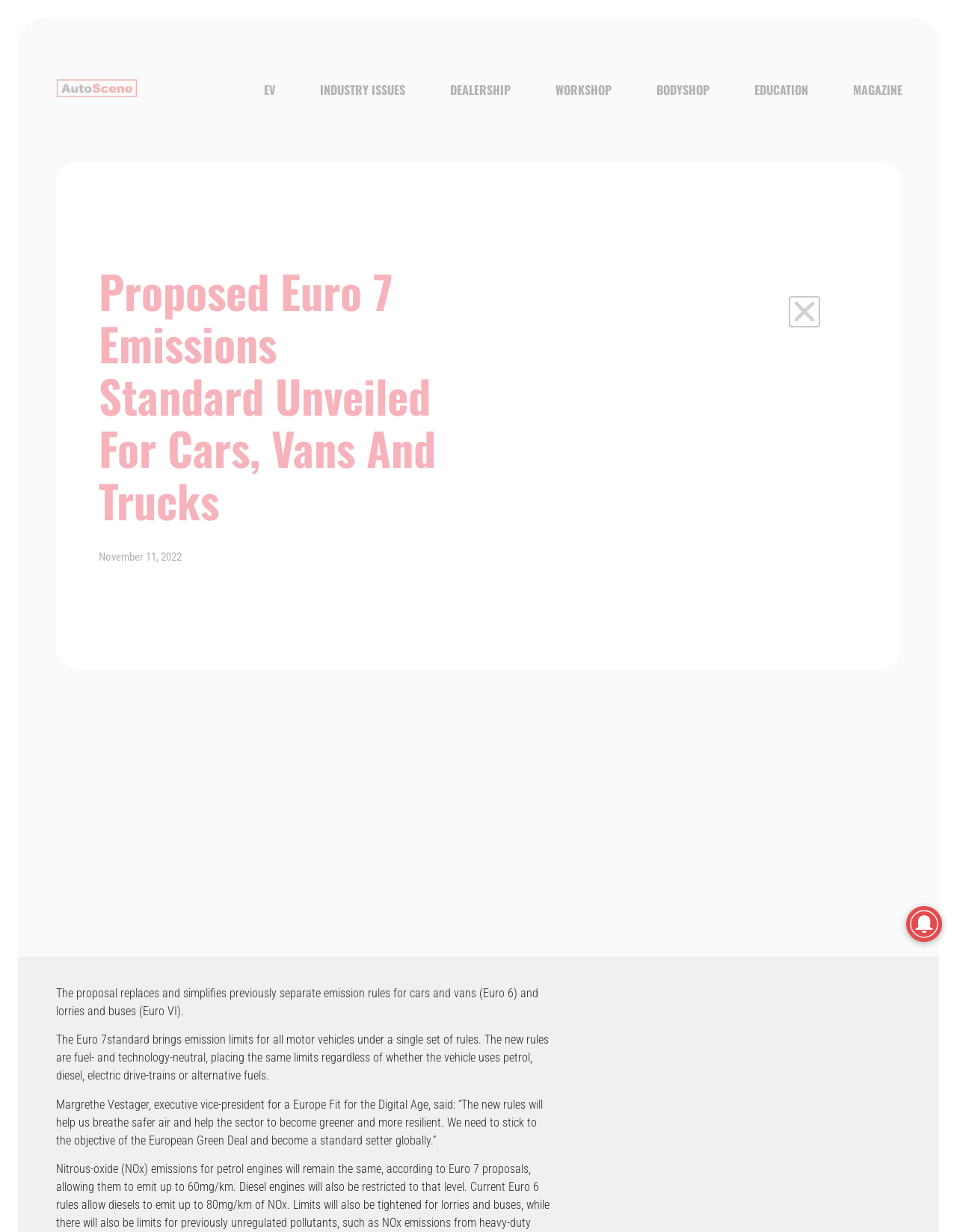Based on the provided description, "Sitemap", find the bounding box of the corresponding UI element in the screenshot.

None